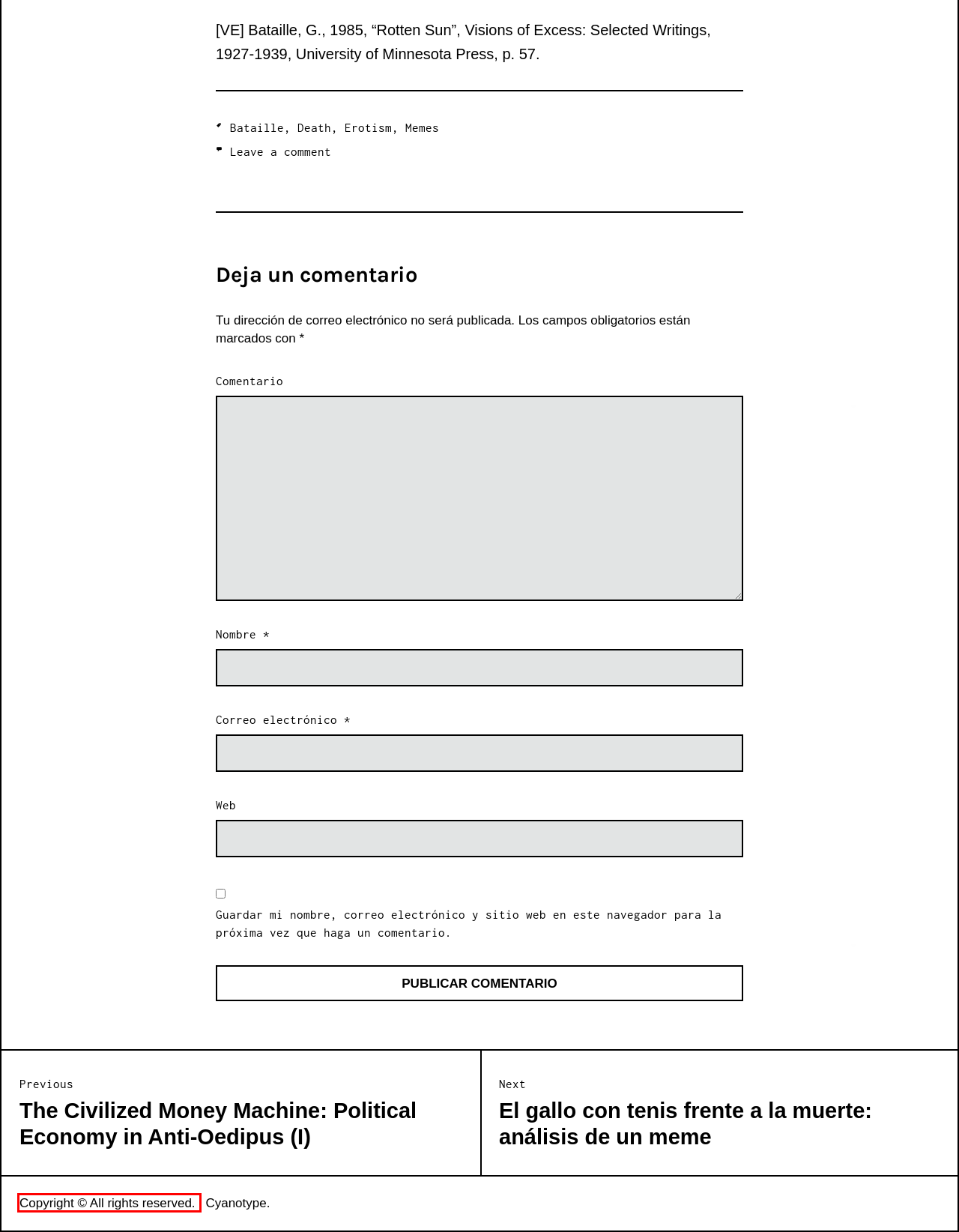Analyze the given webpage screenshot and identify the UI element within the red bounding box. Select the webpage description that best matches what you expect the new webpage to look like after clicking the element. Here are the candidates:
A. Blog Tool, Publishing Platform, and CMS – WordPress.org
B. Bataille – Fragmentos Maquinicos
C. The Civilized Money Machine: Political Economy in Anti-Oedipus (I) – Fragmentos Maquinicos
D. Death – Fragmentos Maquinicos
E. El gallo con tenis frente a la muerte: análisis de un meme – Fragmentos Maquinicos
F. Fragmentos Maquinicos
G. Erotism – Fragmentos Maquinicos
H. Memes – Fragmentos Maquinicos

A